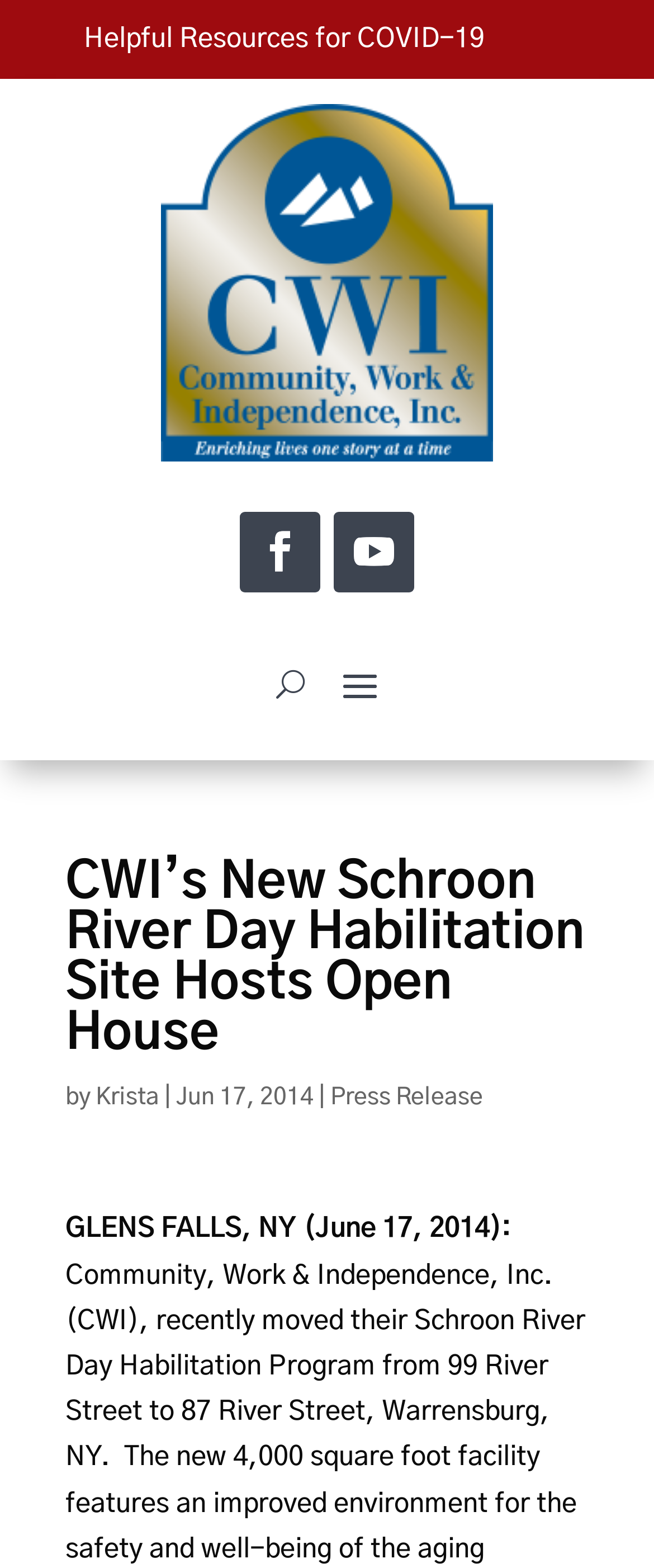Locate the bounding box coordinates of the UI element described by: "Press Release". Provide the coordinates as four float numbers between 0 and 1, formatted as [left, top, right, bottom].

[0.505, 0.693, 0.738, 0.708]